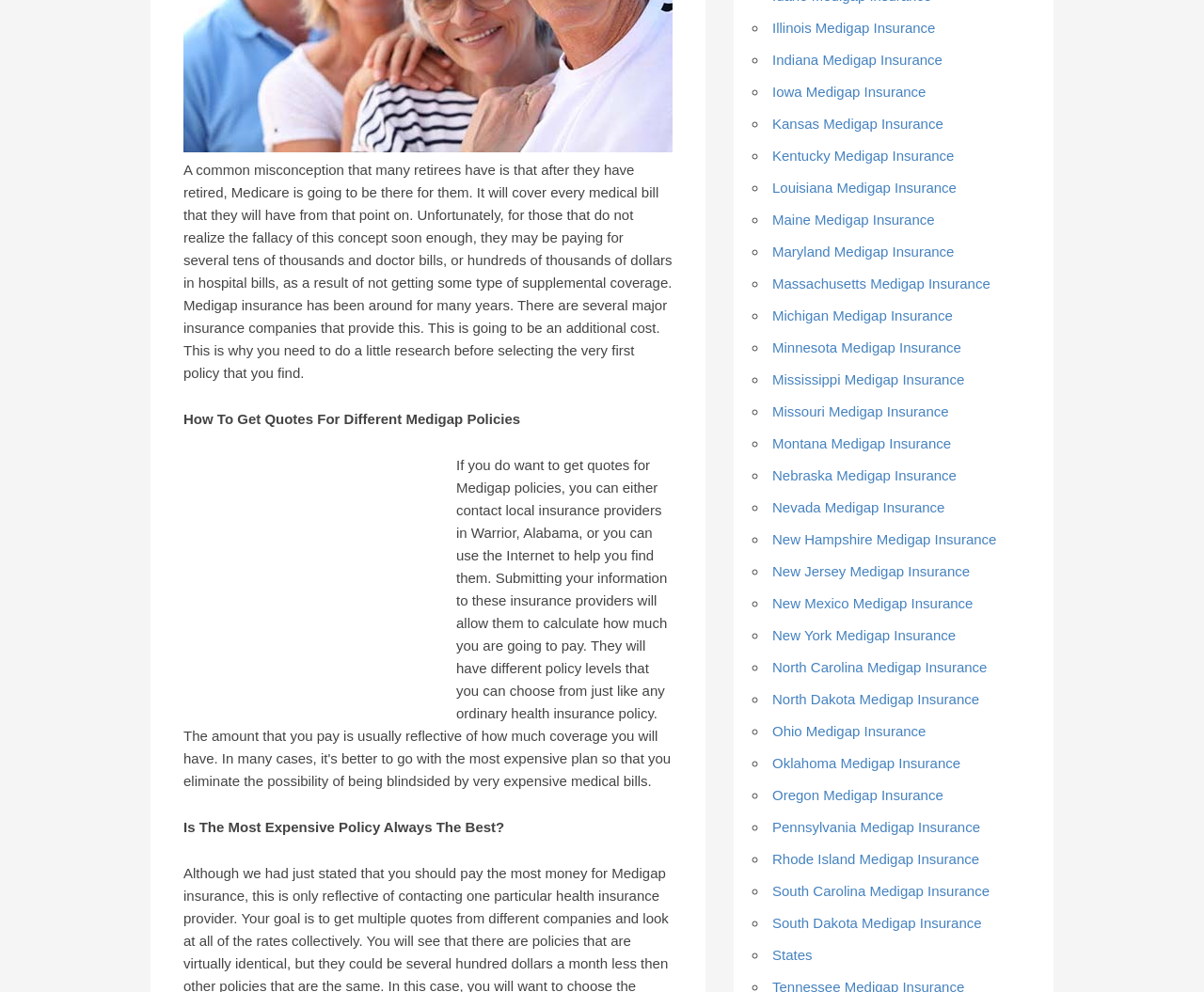Please identify the bounding box coordinates of the element on the webpage that should be clicked to follow this instruction: "Get quotes for different Medigap policies". The bounding box coordinates should be given as four float numbers between 0 and 1, formatted as [left, top, right, bottom].

[0.152, 0.414, 0.432, 0.431]